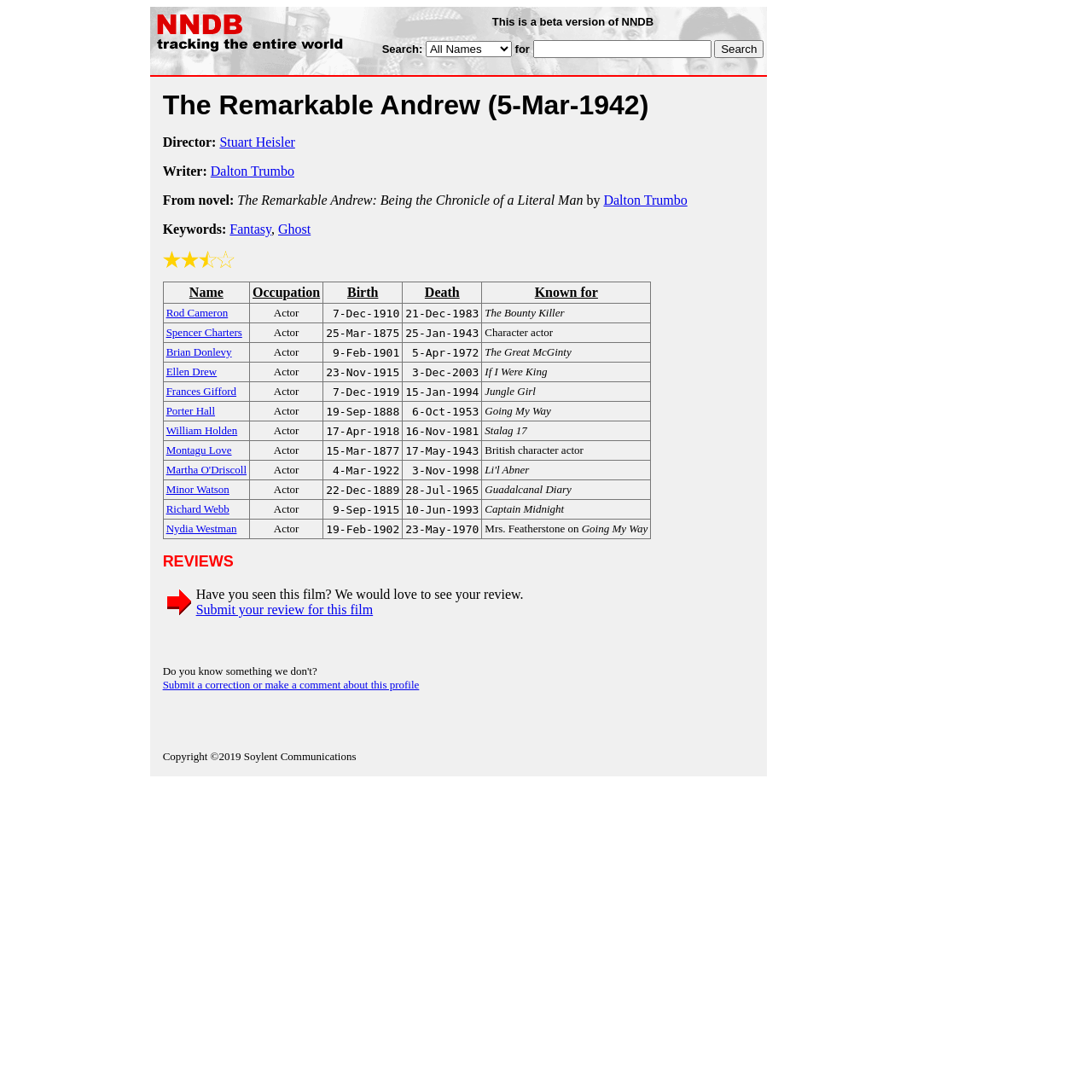Pinpoint the bounding box coordinates for the area that should be clicked to perform the following instruction: "Click on the Fantasy link".

[0.21, 0.203, 0.248, 0.216]